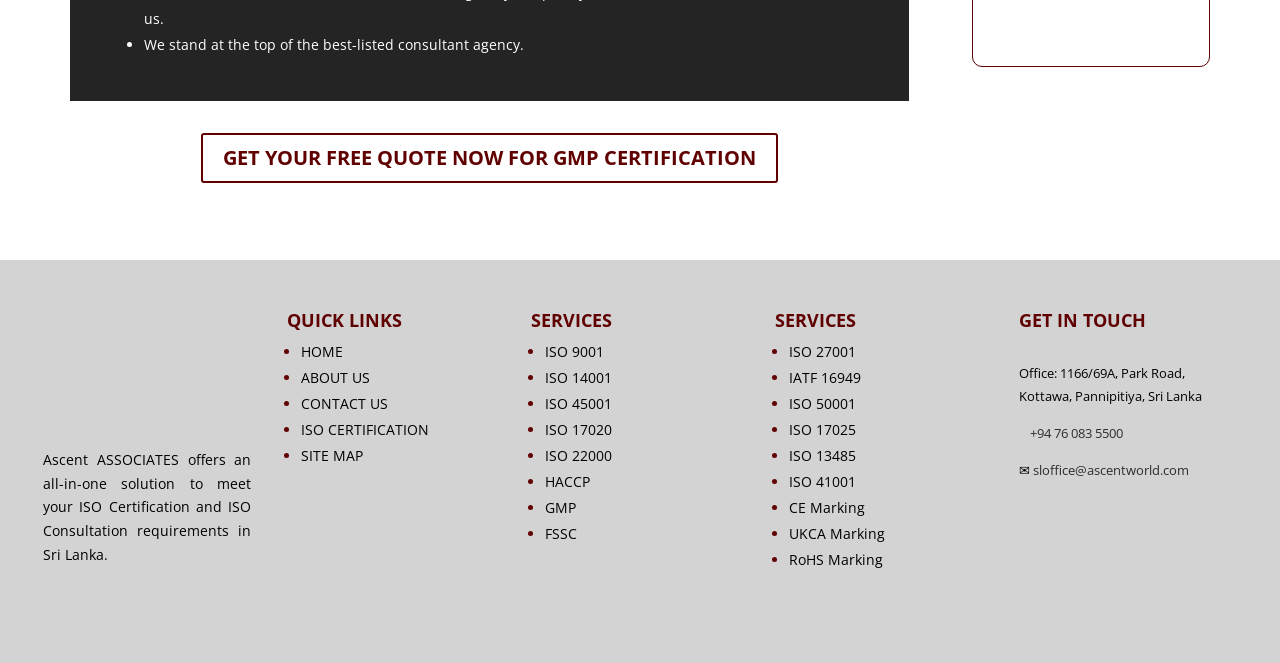Please provide a one-word or phrase answer to the question: 
How can I contact the company?

By phone or email